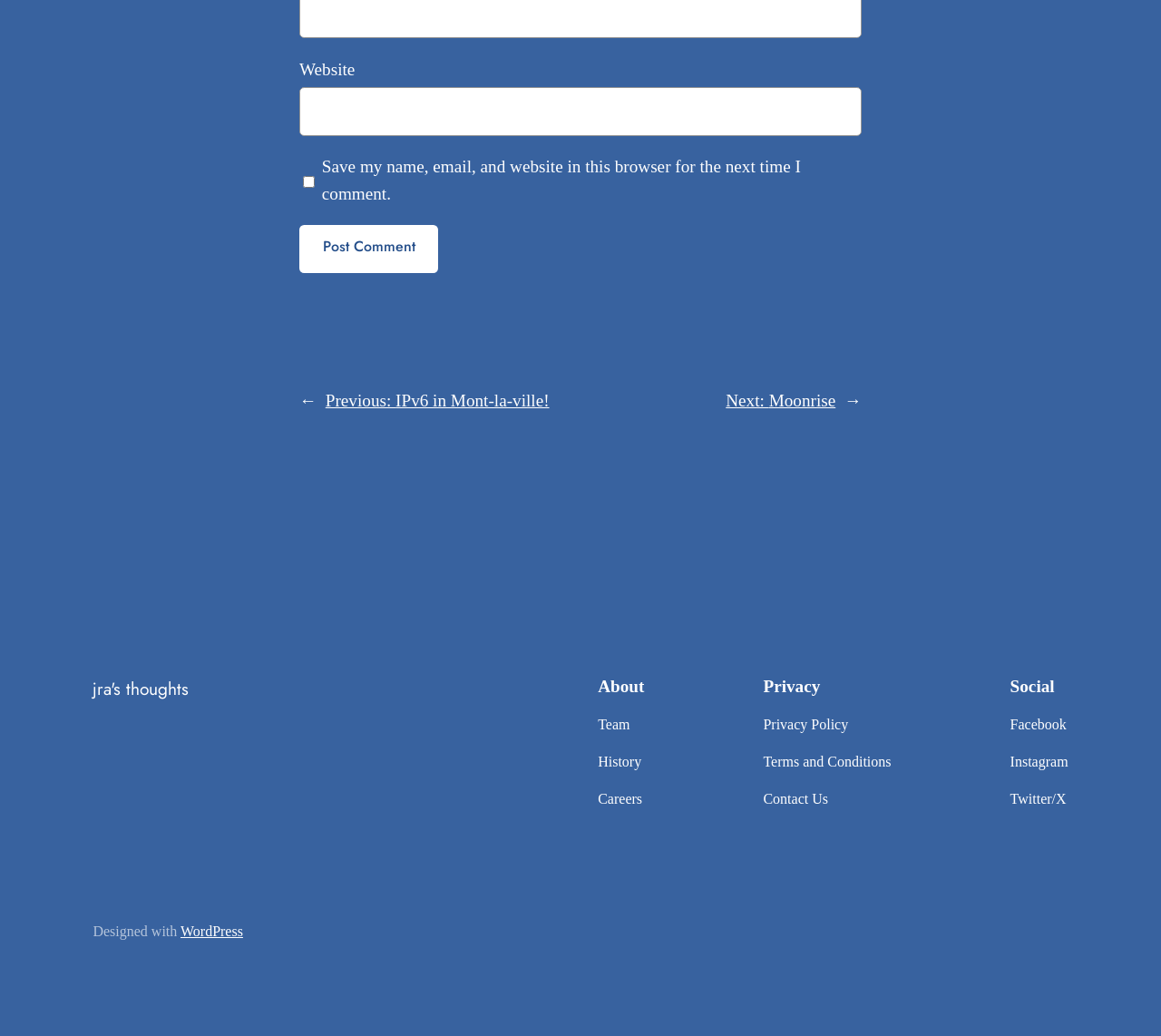Answer the following inquiry with a single word or phrase:
What is the text of the first link in the 'Posts' navigation?

Previous: IPv6 in Mont-la-ville!